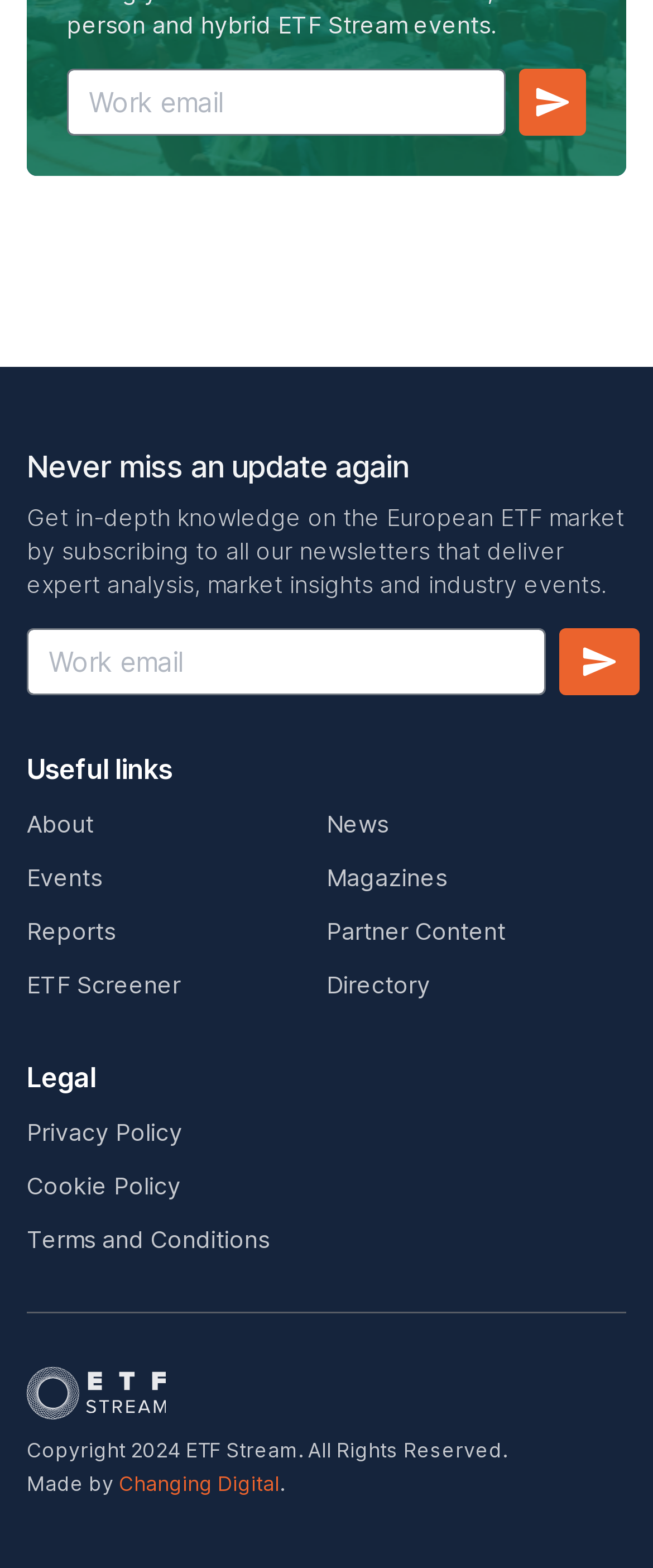Identify the bounding box for the UI element described as: "Privacy Policy". The coordinates should be four float numbers between 0 and 1, i.e., [left, top, right, bottom].

[0.041, 0.713, 0.279, 0.731]